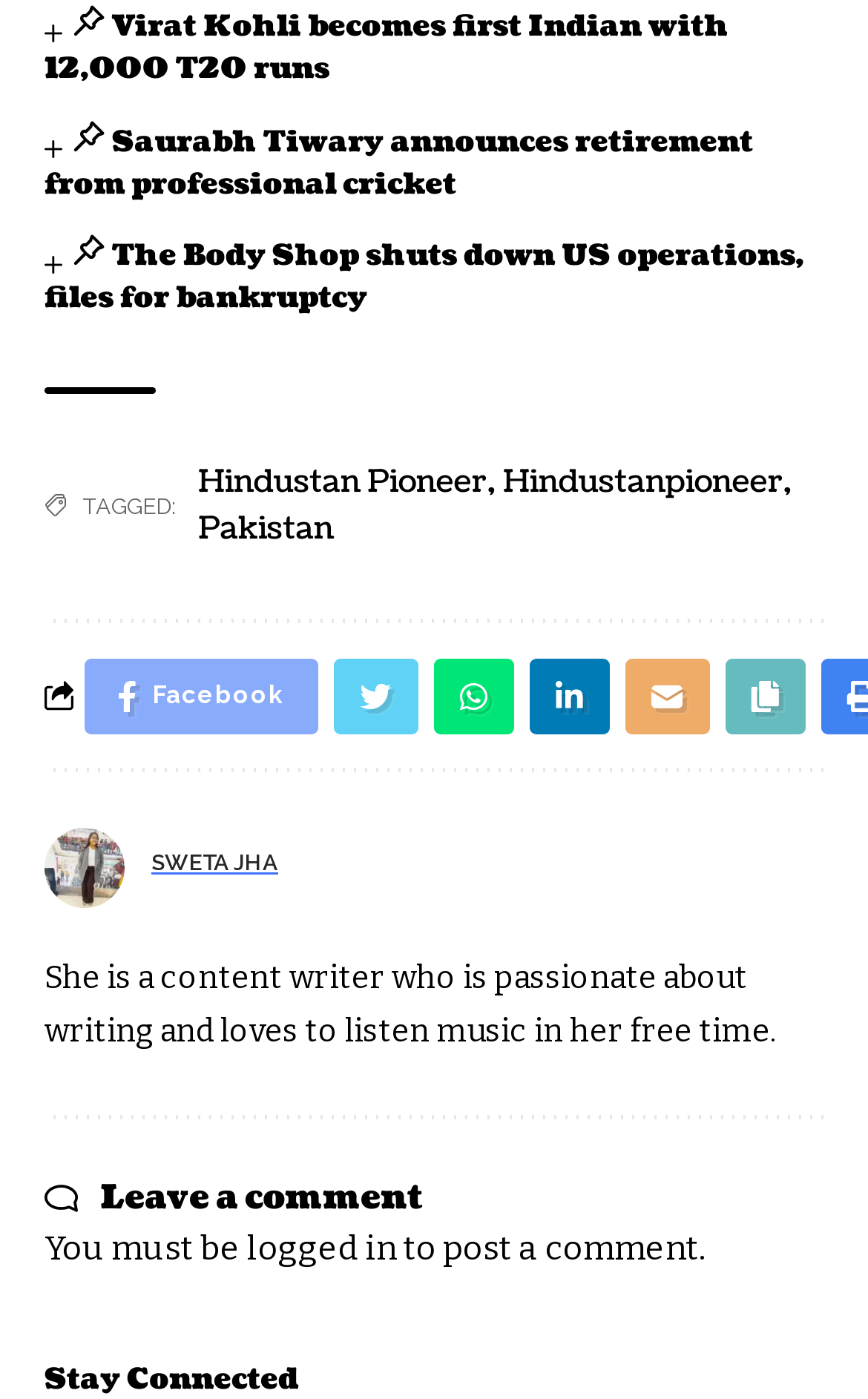Determine the bounding box for the described HTML element: "parent_node: SWETA JHA". Ensure the coordinates are four float numbers between 0 and 1 in the format [left, top, right, bottom].

[0.051, 0.592, 0.144, 0.649]